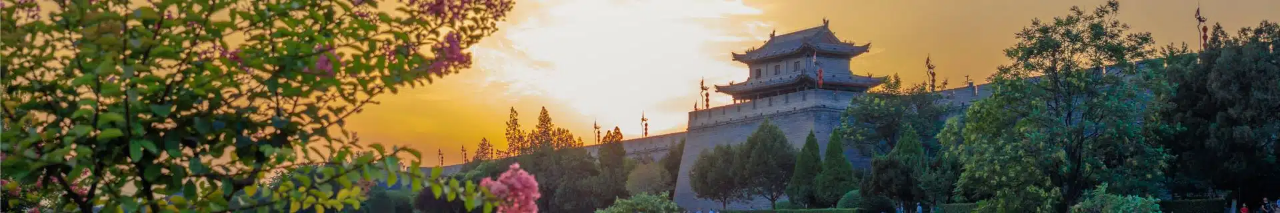Please answer the following question using a single word or phrase: What is the Xi'an City Wall a testament to?

Xi'an's rich history and cultural heritage